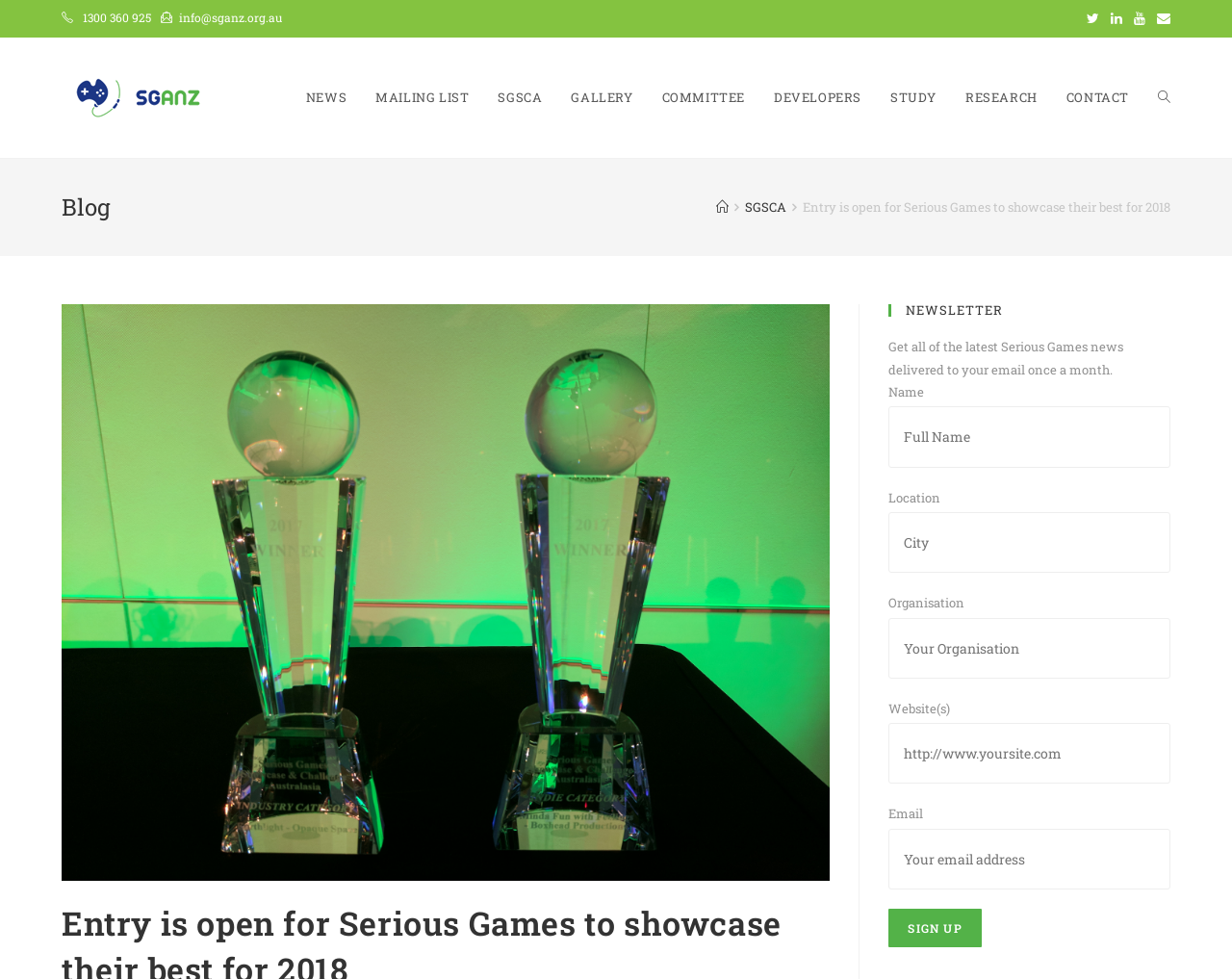What is the organization's email address?
Please craft a detailed and exhaustive response to the question.

I found the email address by looking at the top of the webpage, where it says 'info@sganz.org.au' in a static text element.